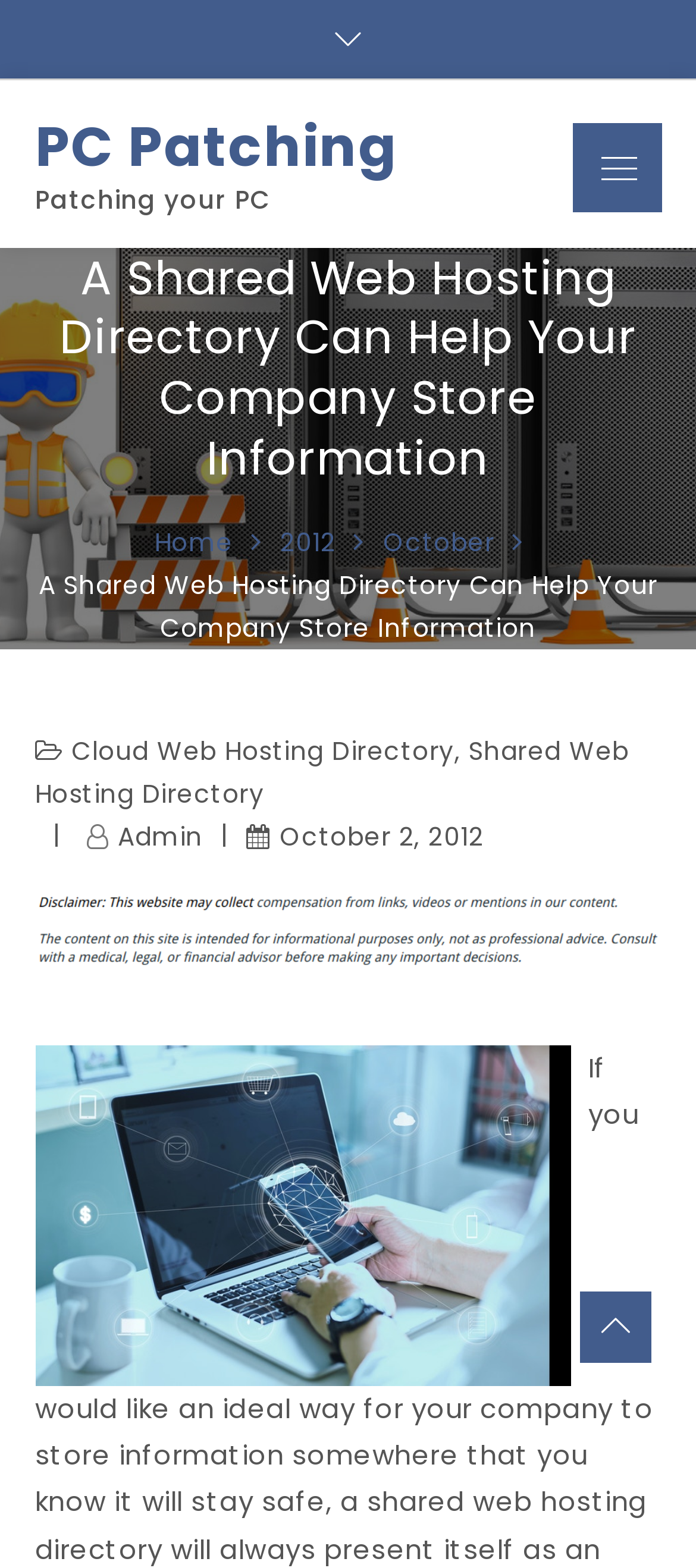Identify the bounding box for the given UI element using the description provided. Coordinates should be in the format (top-left x, top-left y, bottom-right x, bottom-right y) and must be between 0 and 1. Here is the description: Kontakti

None